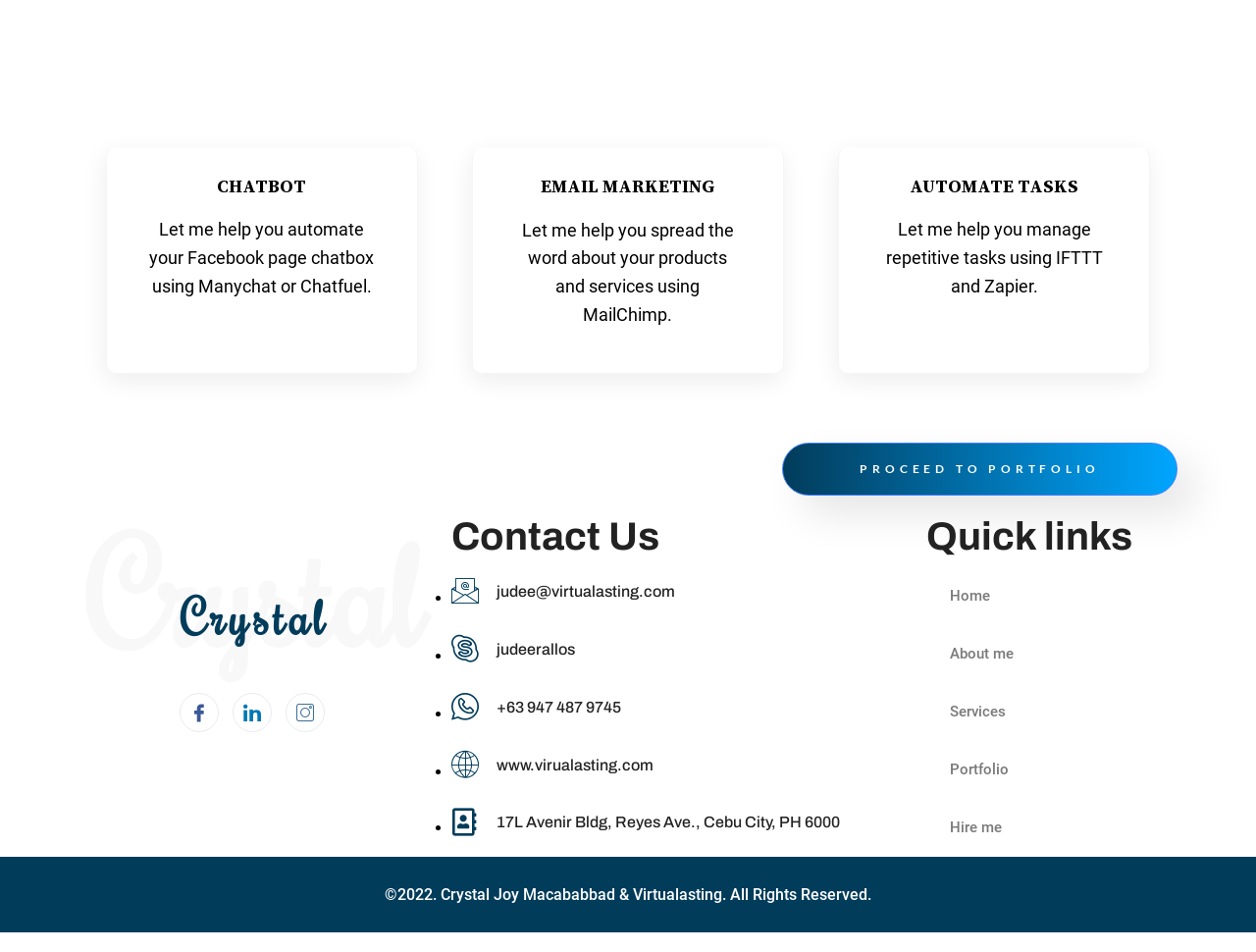What social media platforms is Virtualasting present on?
Give a one-word or short phrase answer based on the image.

Facebook, LinkedIn, Instagram